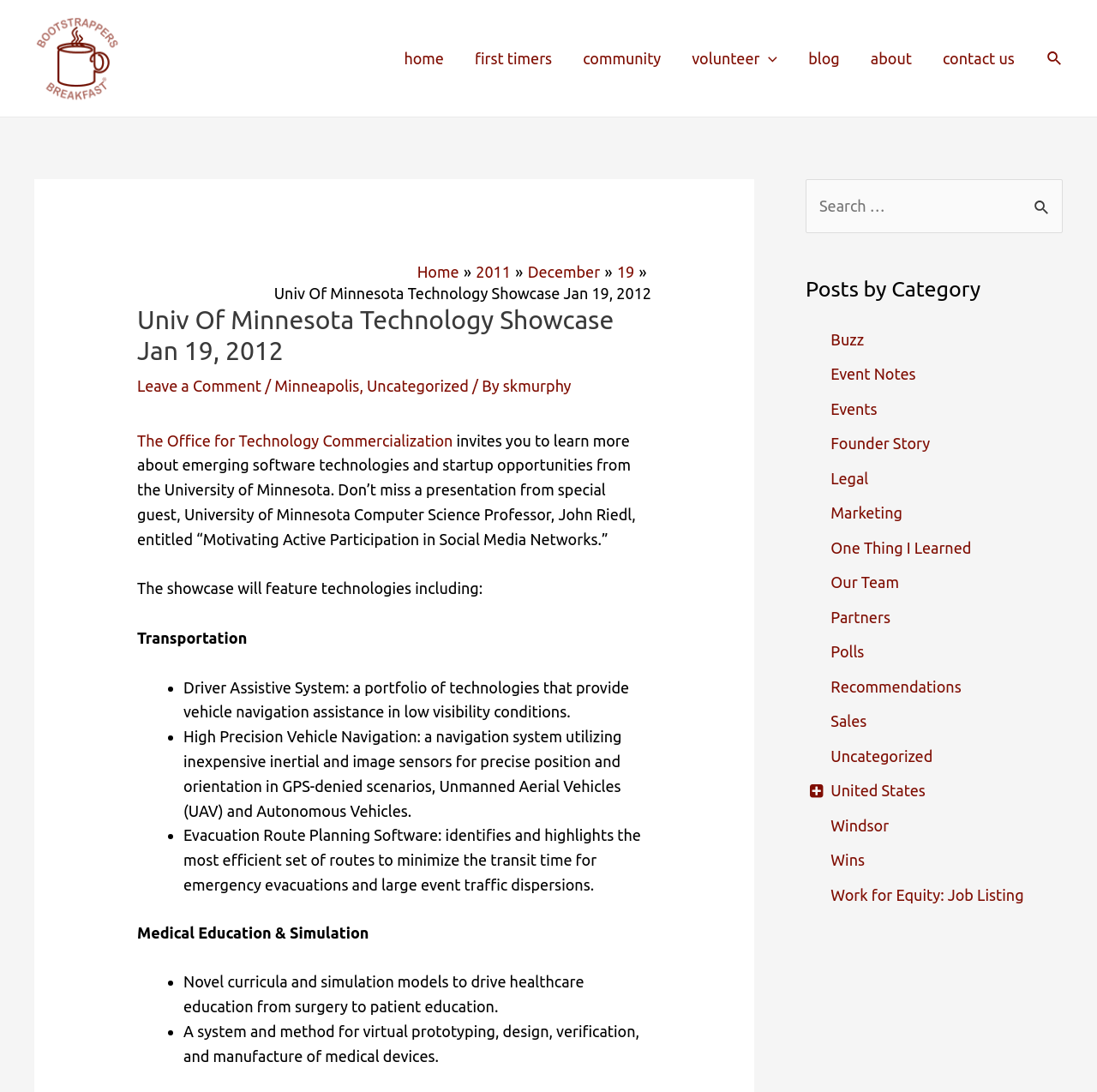Please give the bounding box coordinates of the area that should be clicked to fulfill the following instruction: "View the blog". The coordinates should be in the format of four float numbers from 0 to 1, i.e., [left, top, right, bottom].

[0.723, 0.026, 0.78, 0.081]